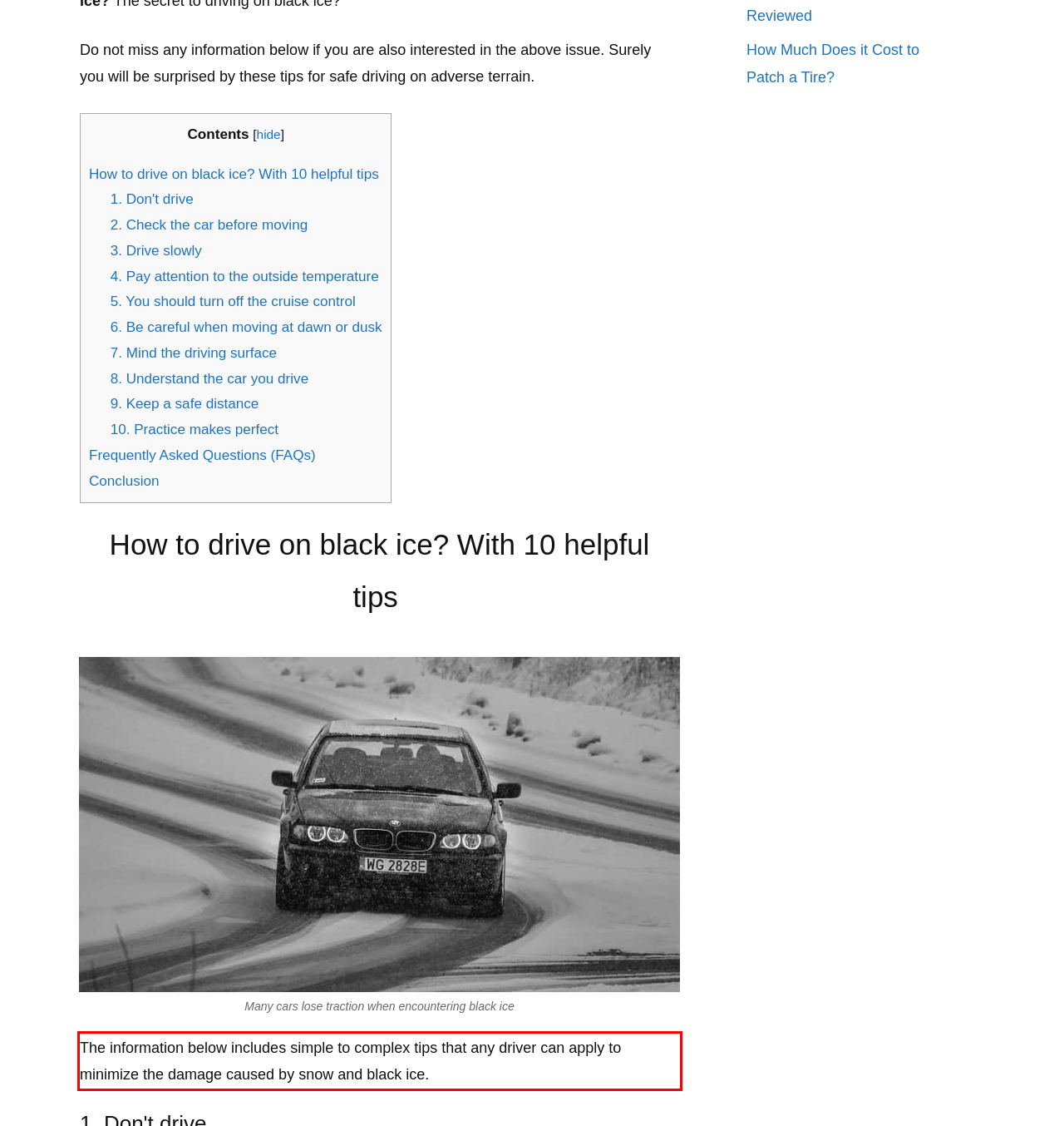Please look at the webpage screenshot and extract the text enclosed by the red bounding box.

The information below includes simple to complex tips that any driver can apply to minimize the damage caused by snow and black ice.